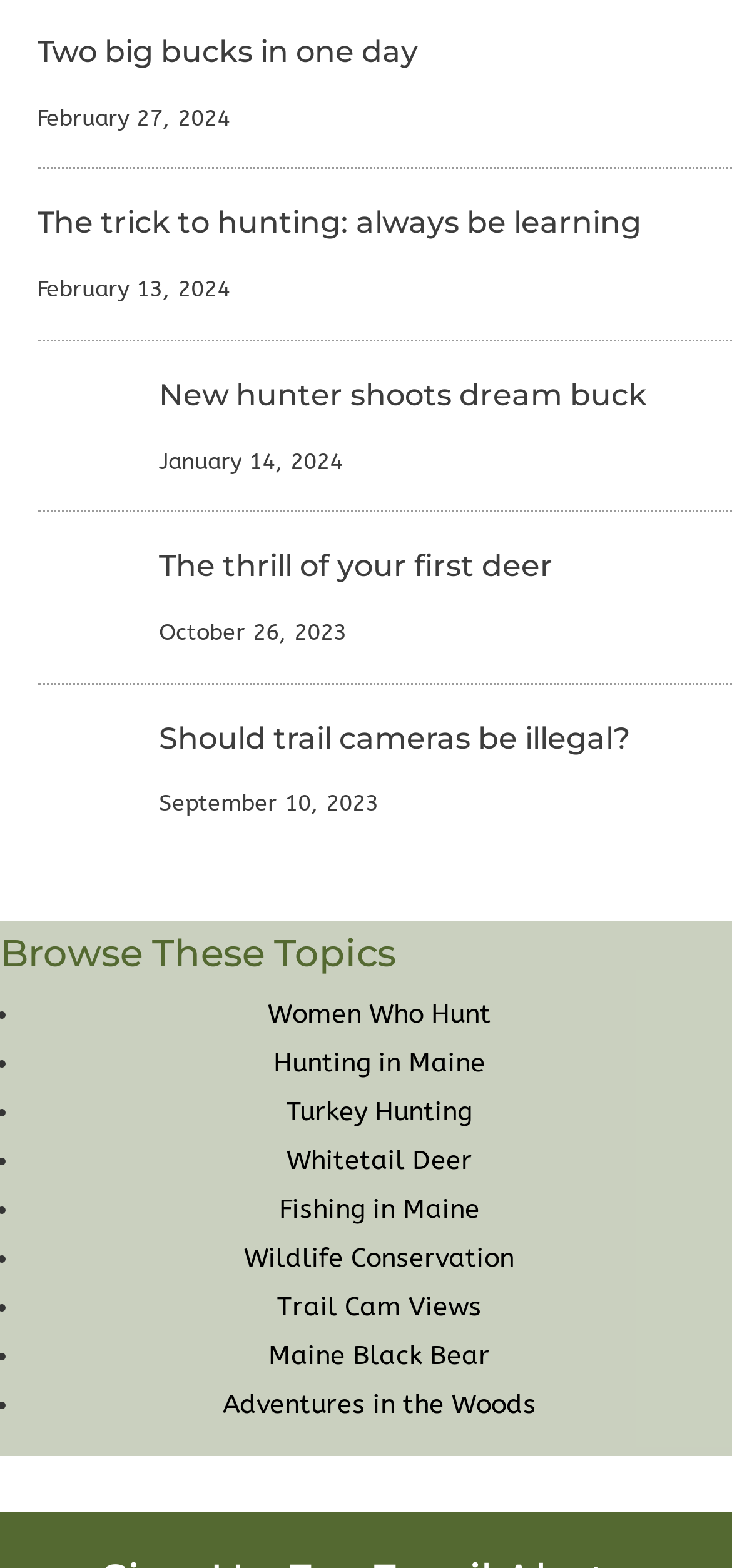Determine the bounding box coordinates for the clickable element to execute this instruction: "View the article 'Should trail cameras be illegal?'". Provide the coordinates as four float numbers between 0 and 1, i.e., [left, top, right, bottom].

[0.217, 0.459, 0.86, 0.482]